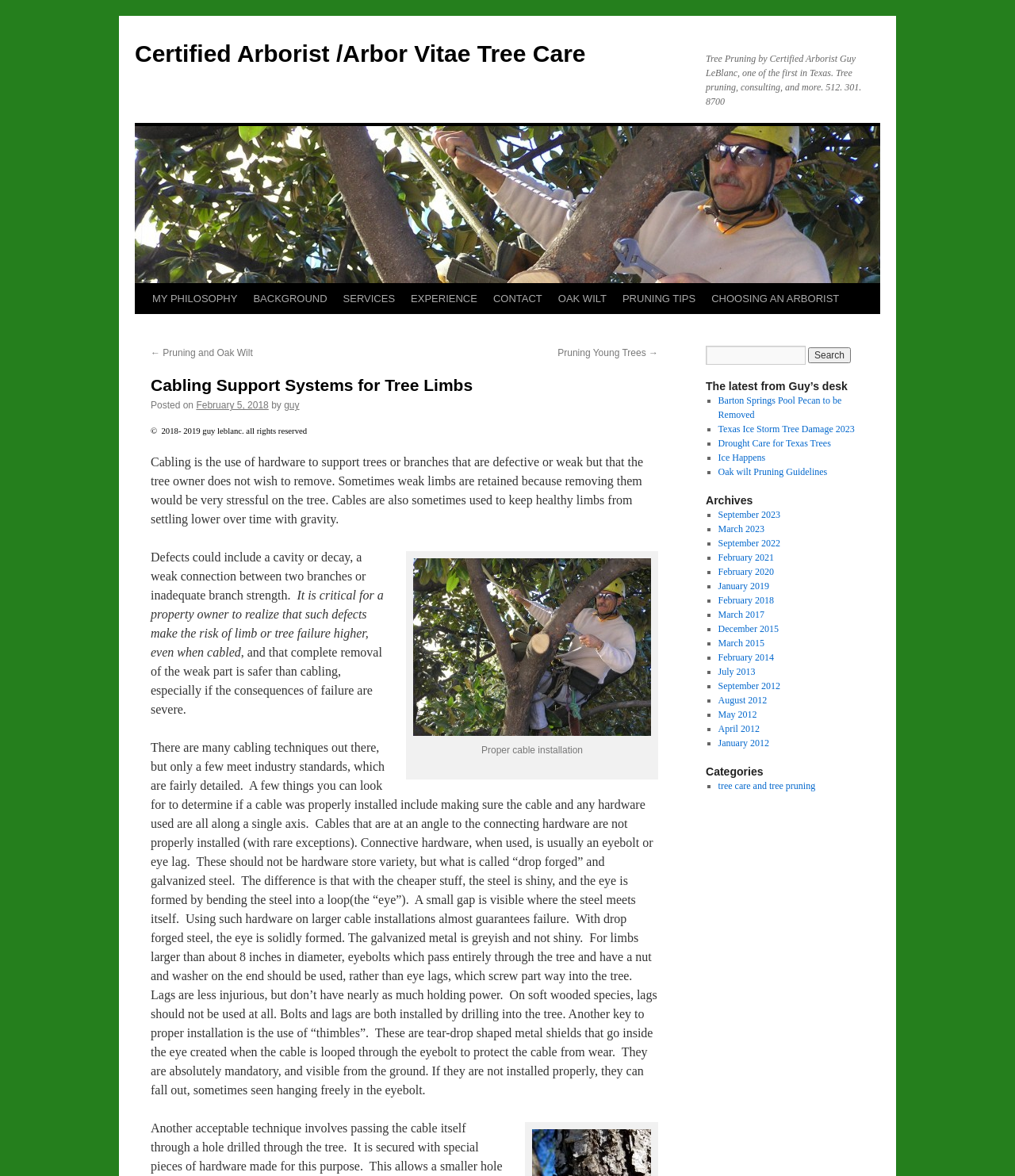From the element description: "SERVICES", extract the bounding box coordinates of the UI element. The coordinates should be expressed as four float numbers between 0 and 1, in the order [left, top, right, bottom].

[0.33, 0.241, 0.397, 0.267]